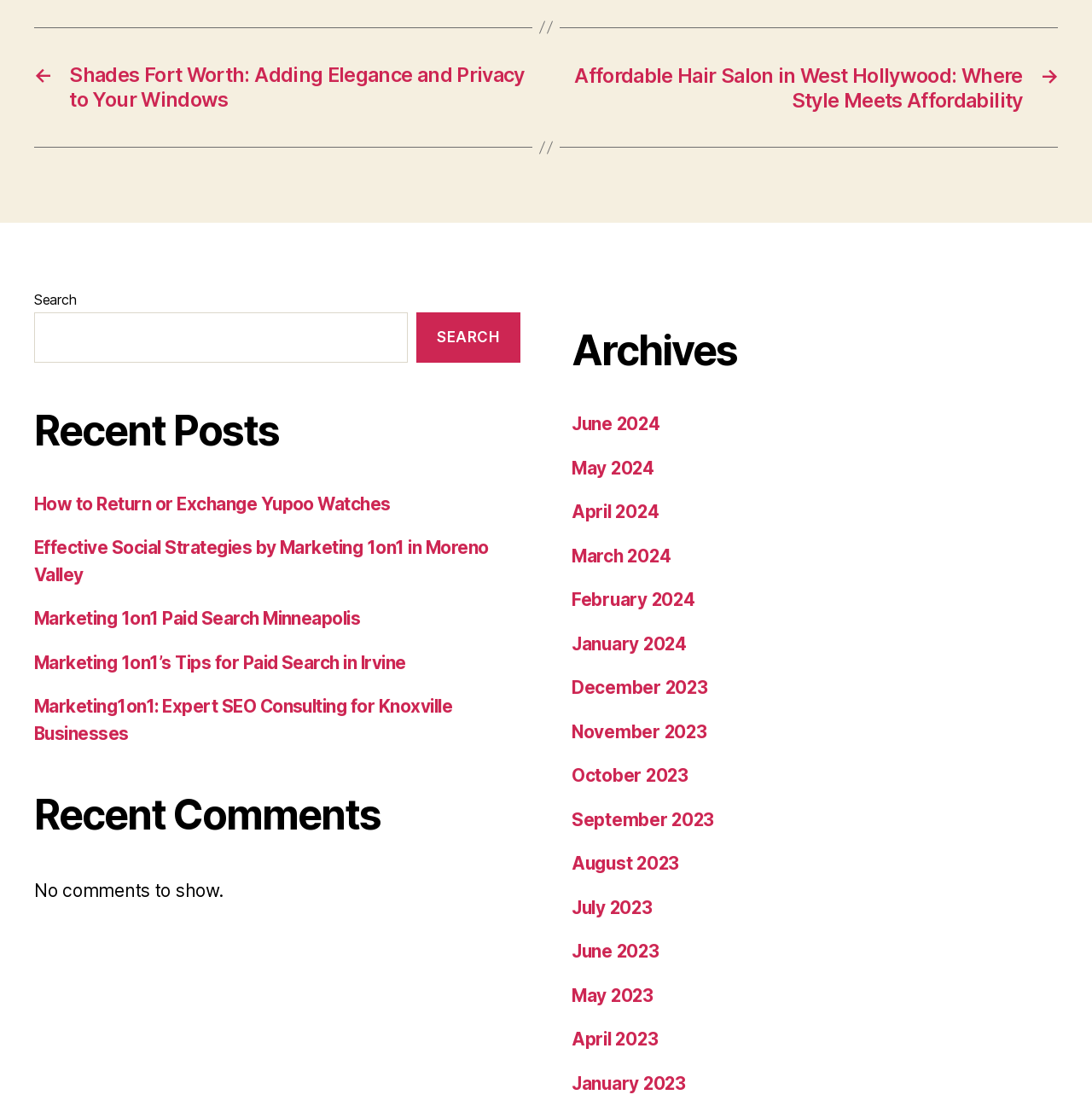Please specify the bounding box coordinates of the clickable region to carry out the following instruction: "View archives for June 2024". The coordinates should be four float numbers between 0 and 1, in the format [left, top, right, bottom].

[0.523, 0.369, 0.607, 0.388]